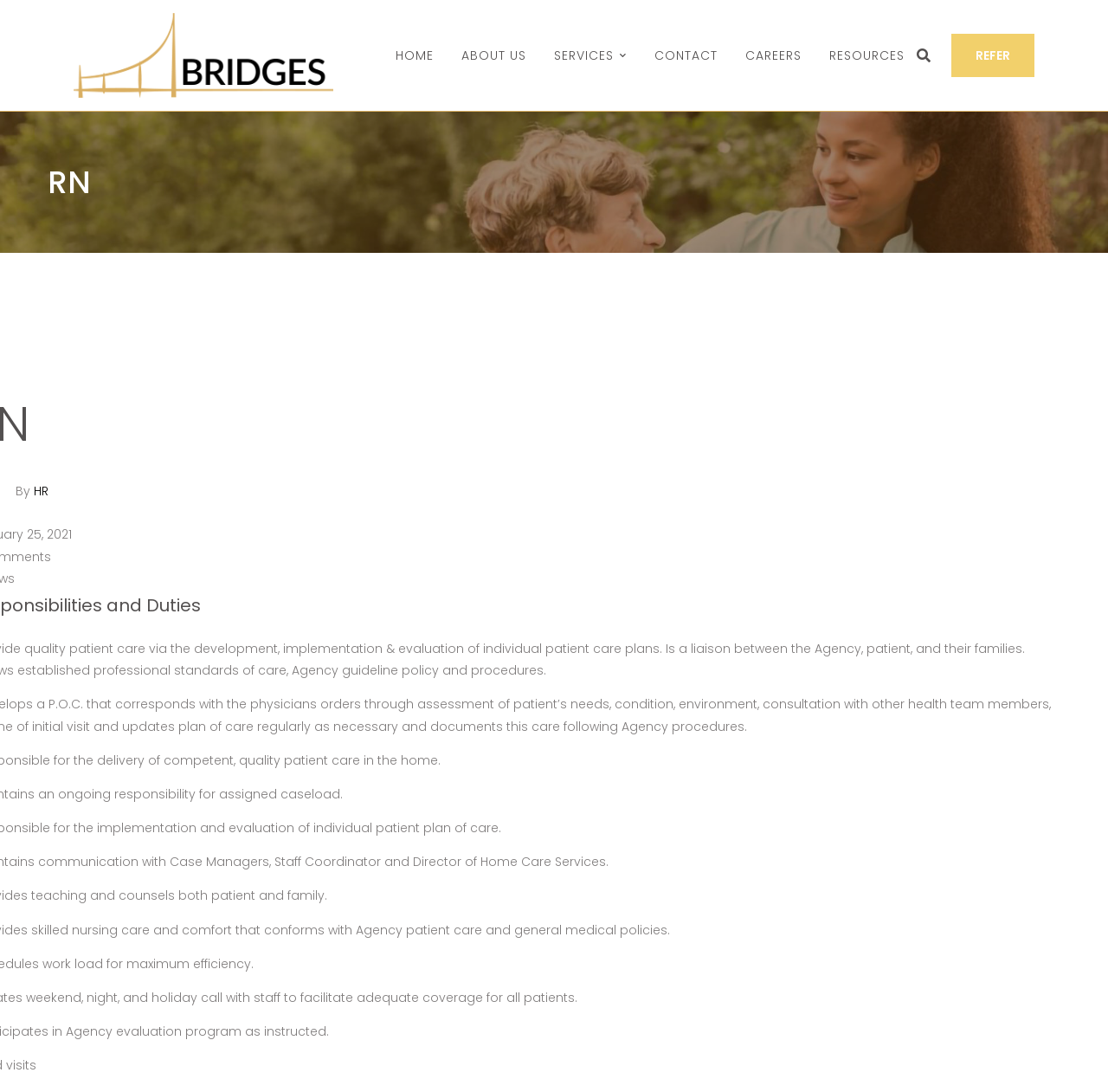What is the abbreviation 'RN' stand for?
Please respond to the question with a detailed and informative answer.

The abbreviation 'RN' is commonly used to stand for 'Registered Nurse', which is a title given to nurses who have completed a nursing program and have passed a national licensing exam.